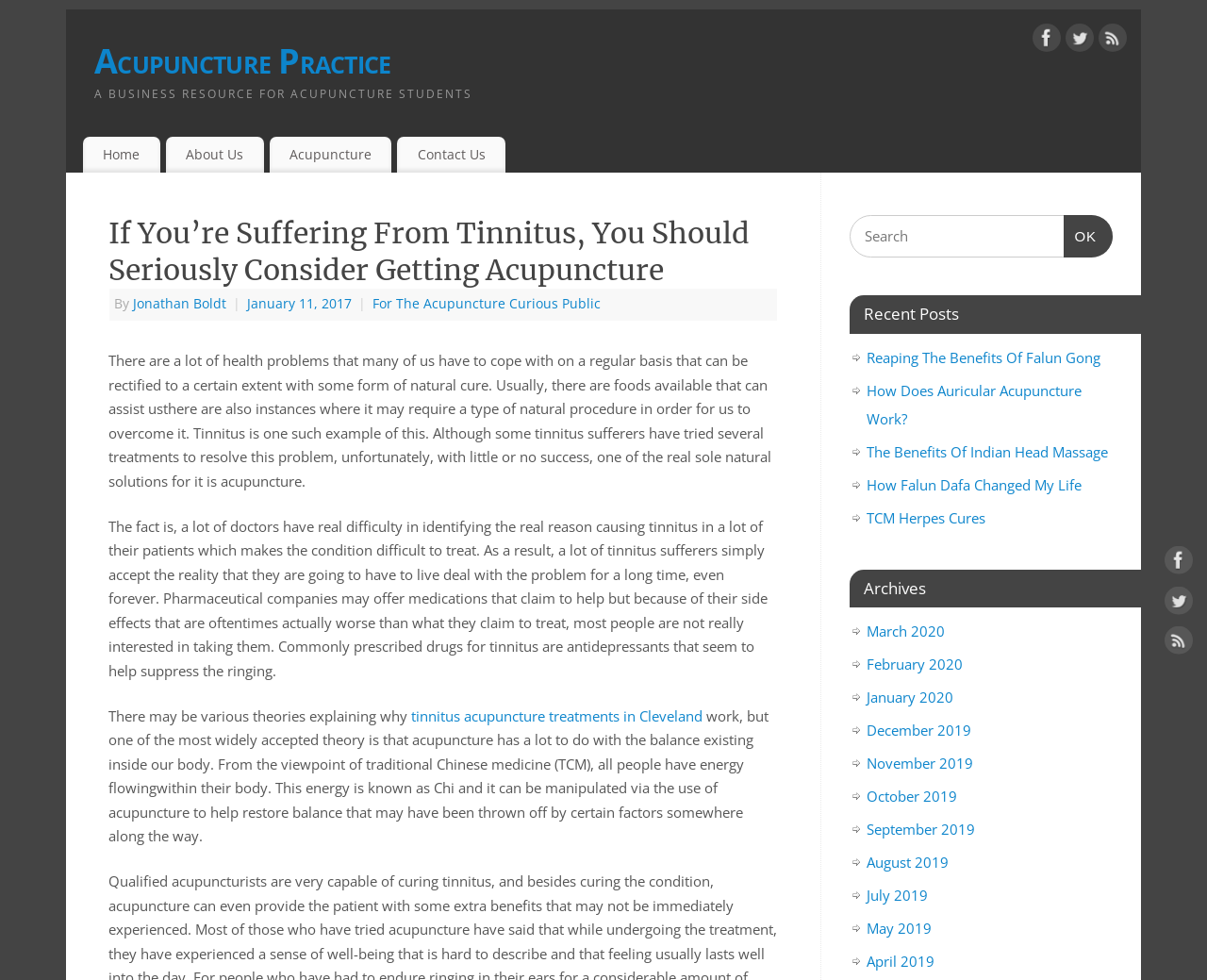Identify and extract the main heading of the webpage.

If You’re Suffering From Tinnitus, You Should Seriously Consider Getting Acupuncture